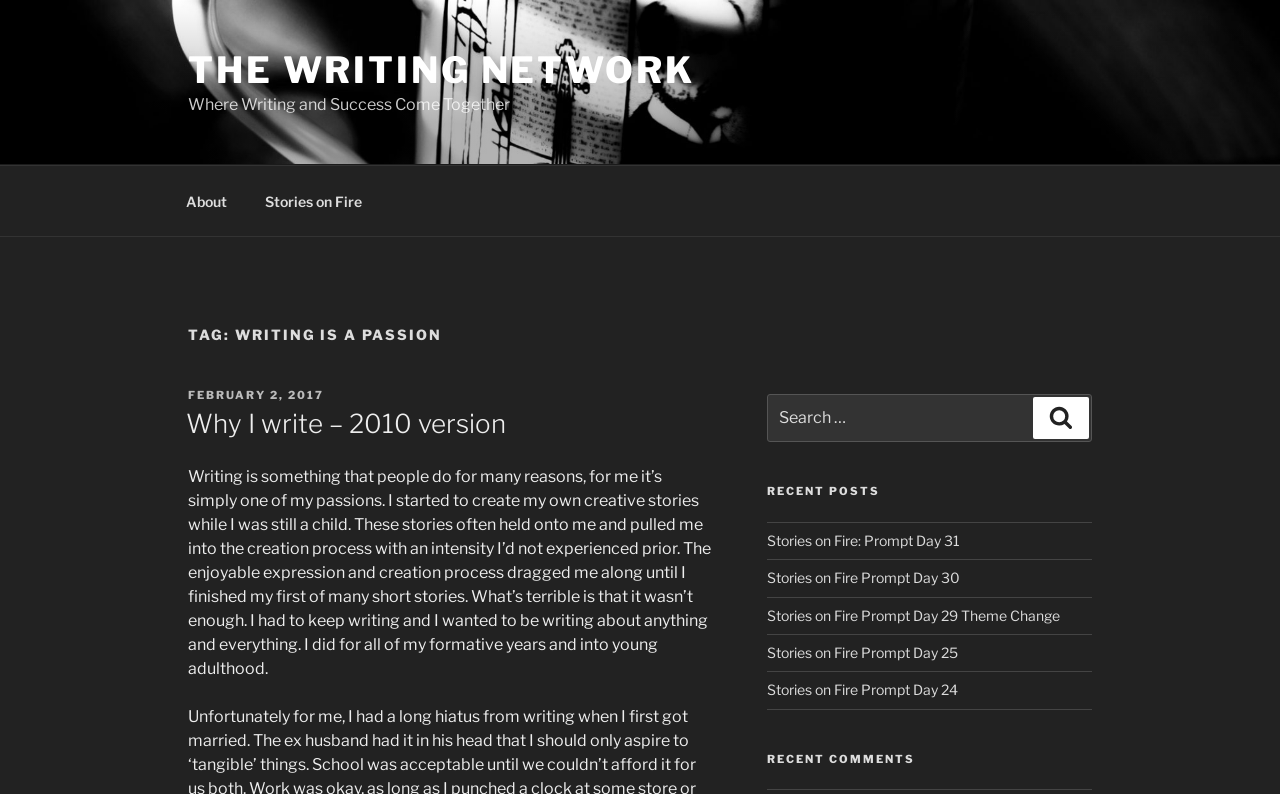Please specify the bounding box coordinates for the clickable region that will help you carry out the instruction: "Click on the 'THE WRITING NETWORK' link".

[0.147, 0.06, 0.543, 0.116]